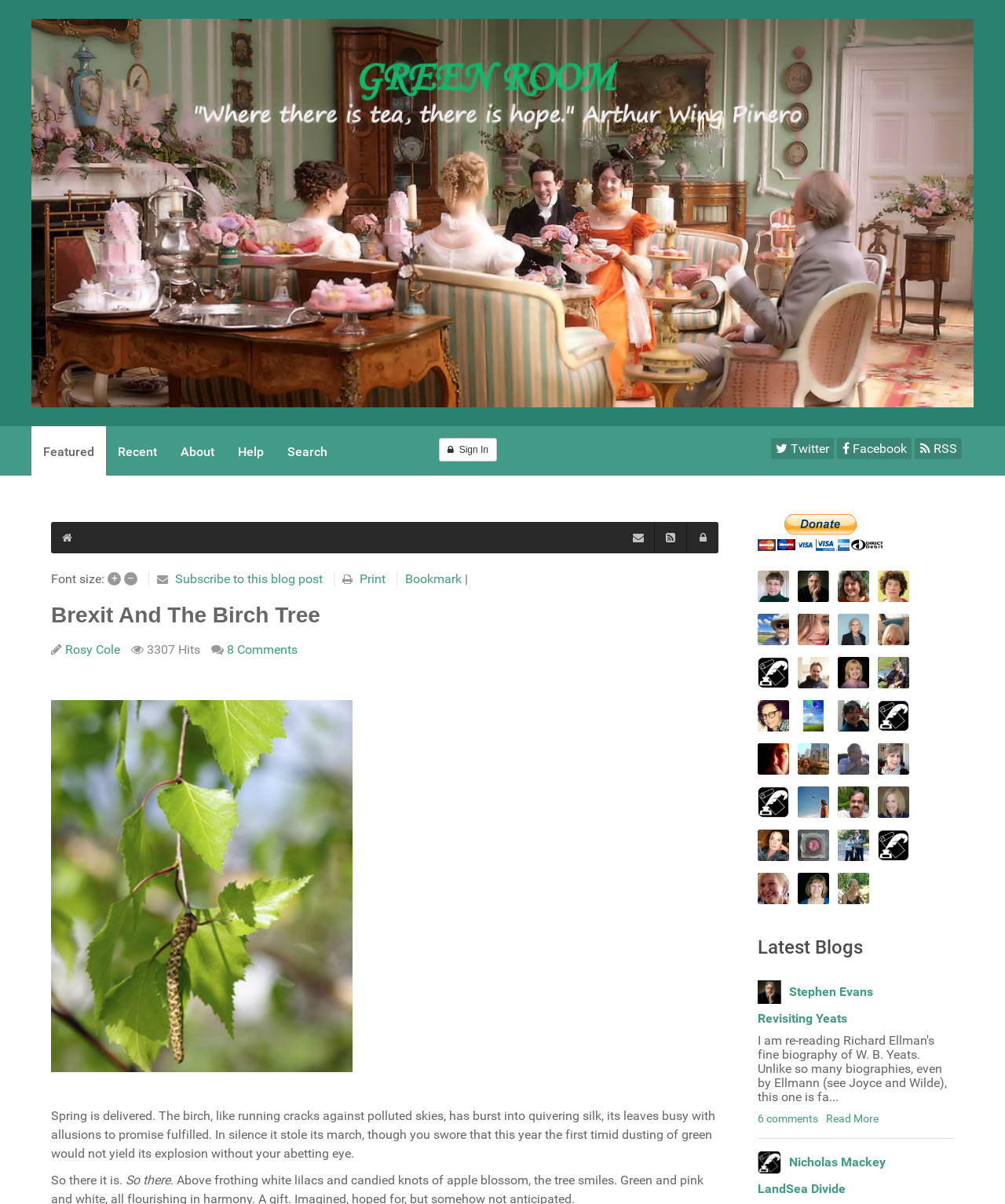What is the author of the blog post?
Use the information from the screenshot to give a comprehensive response to the question.

I found the answer by looking at the link element with the text 'Rosy Cole' which is located below the blog post title.